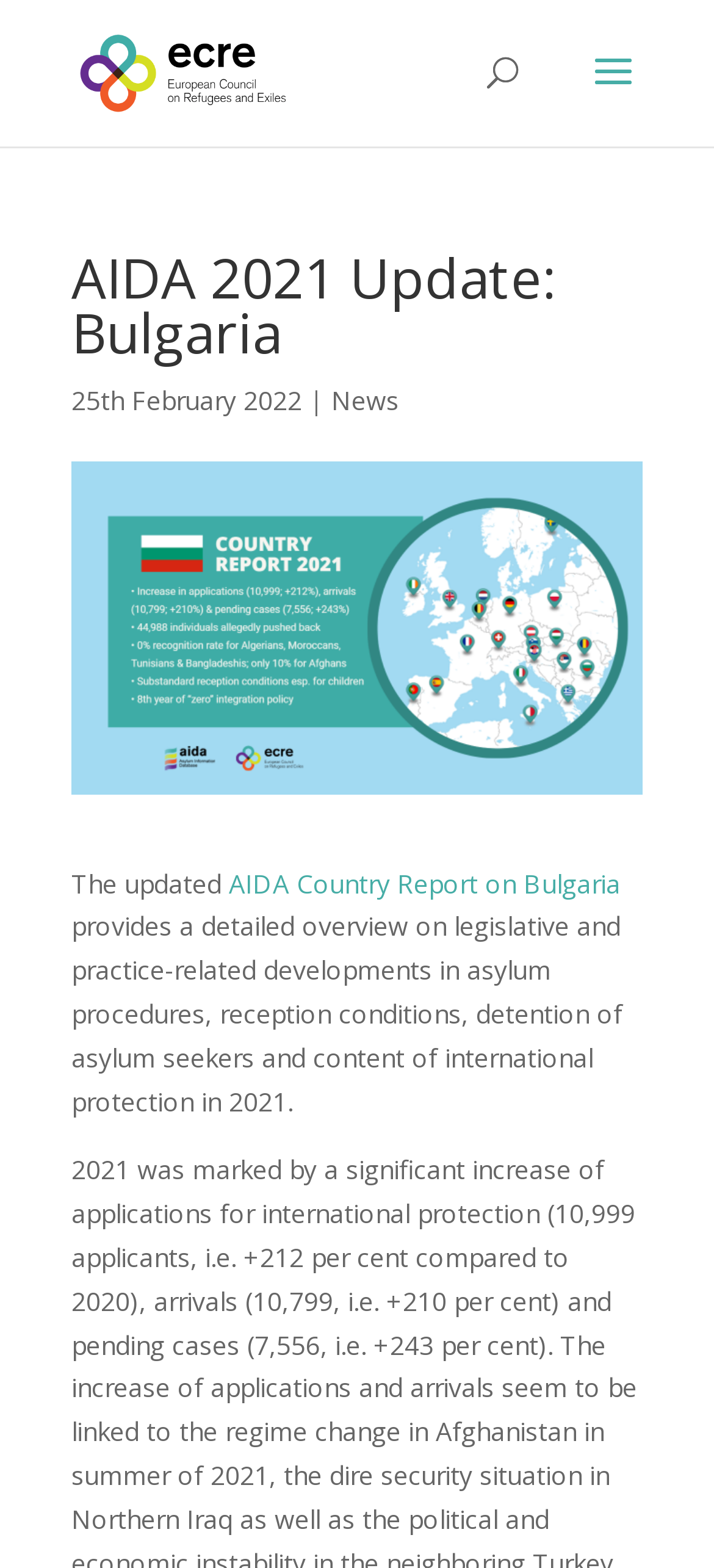Answer briefly with one word or phrase:
What is the topic of the AIDA Country Report?

Bulgaria